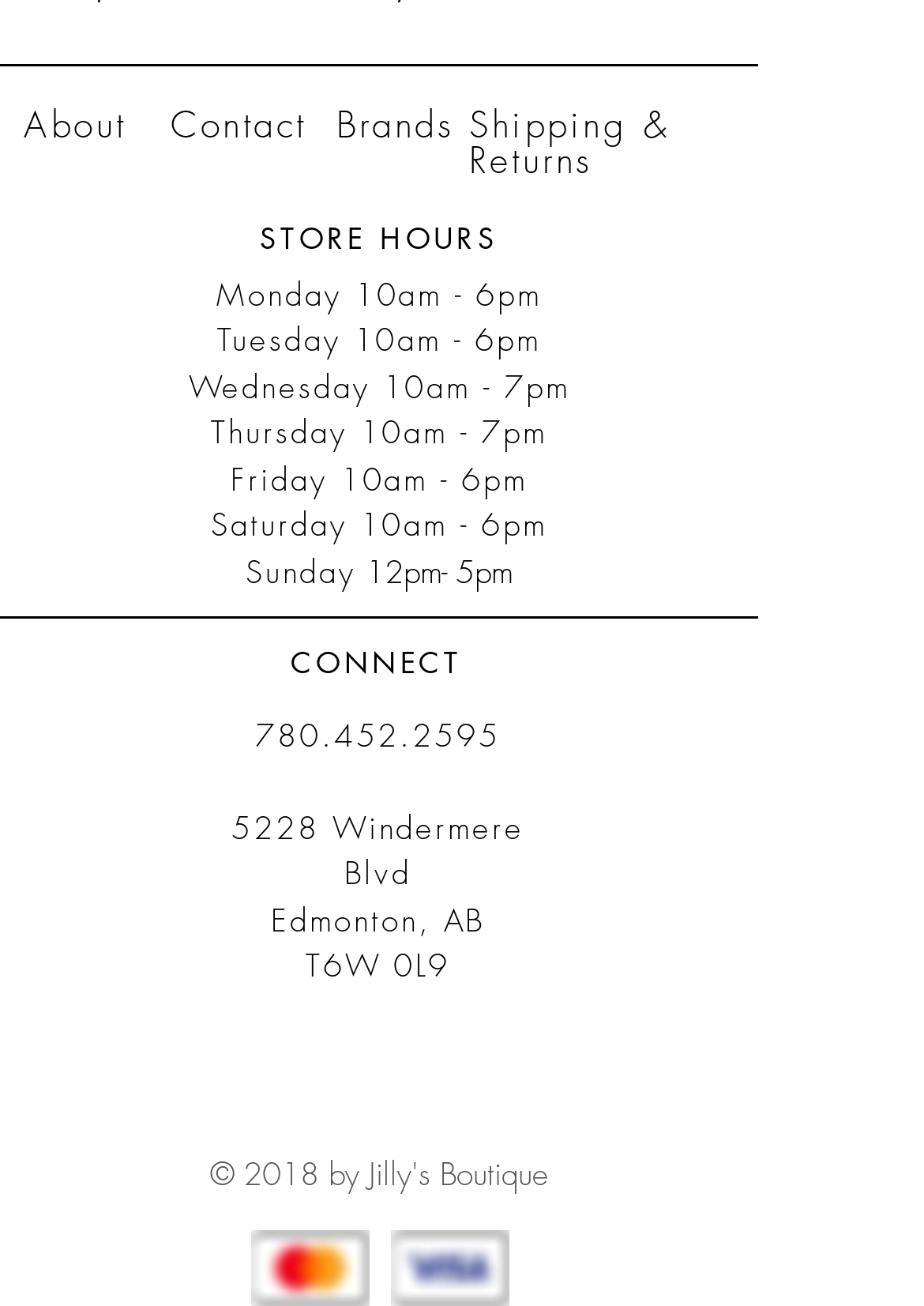Using the given description, provide the bounding box coordinates formatted as (top-left x, top-left y, bottom-right x, bottom-right y), with all values being floating point numbers between 0 and 1. Description: About

[0.026, 0.078, 0.137, 0.114]